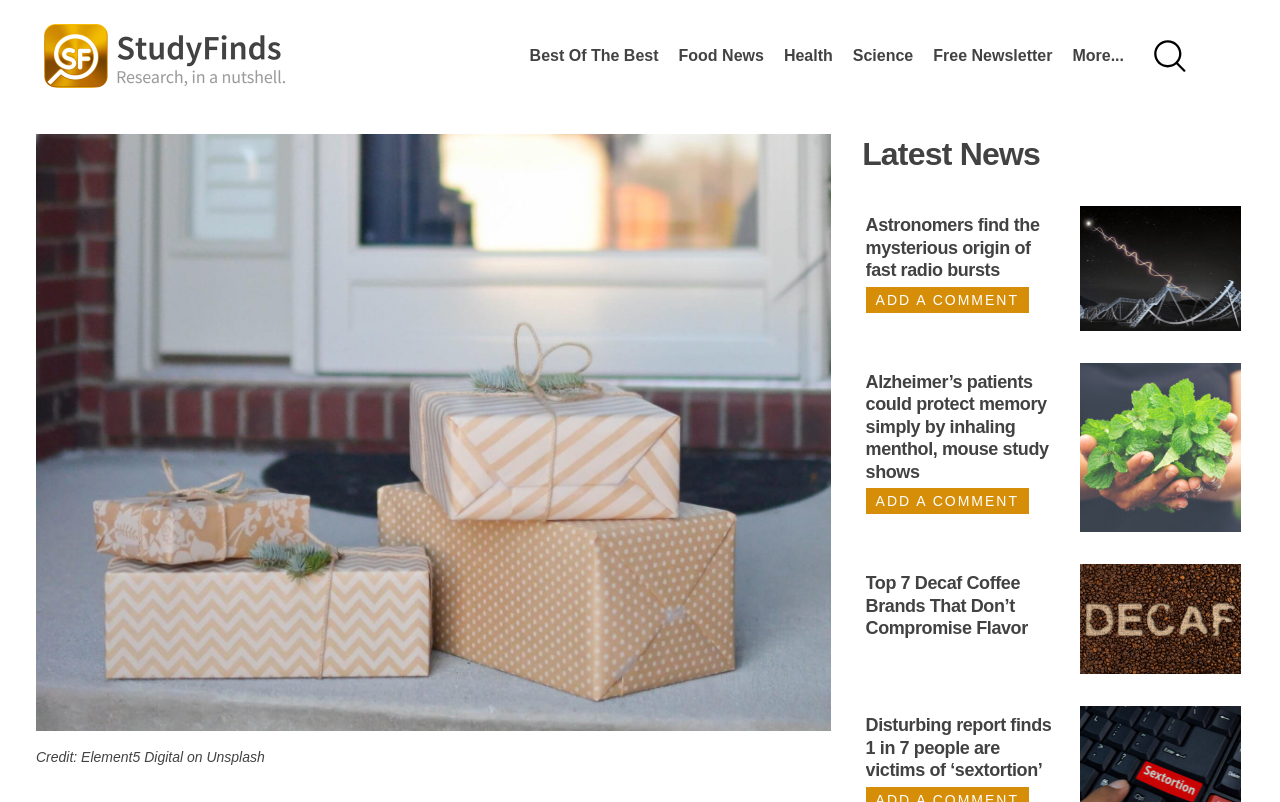Can you specify the bounding box coordinates for the region that should be clicked to fulfill this instruction: "Read 'Astronomers find the mysterious origin of fast radio bursts'".

[0.676, 0.268, 0.812, 0.349]